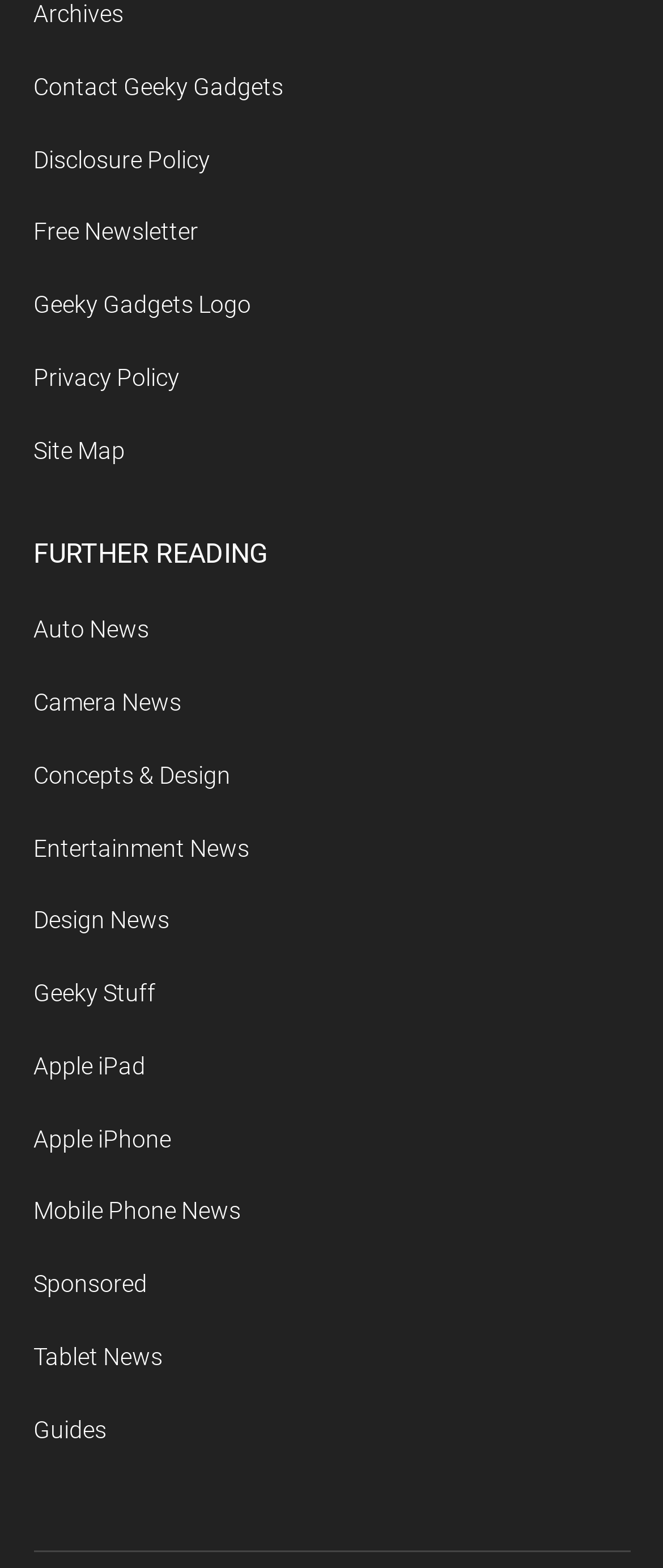Pinpoint the bounding box coordinates of the clickable area necessary to execute the following instruction: "click Archives". The coordinates should be given as four float numbers between 0 and 1, namely [left, top, right, bottom].

[0.05, 0.0, 0.186, 0.017]